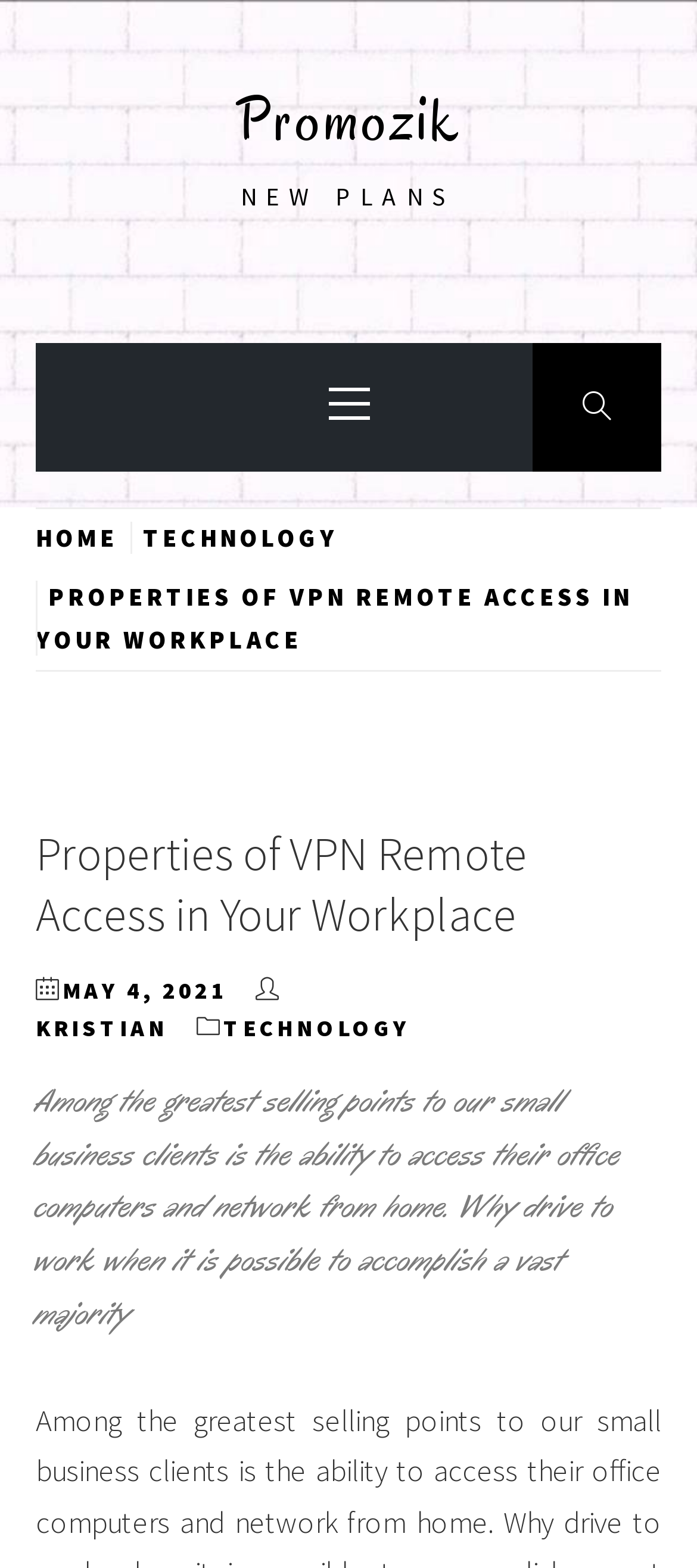What is the name of the website?
Give a detailed and exhaustive answer to the question.

I found the name of the website by looking at the top section of the webpage, where it shows the link 'Promozik' as the website's title. This indicates that the website's name is Promozik.